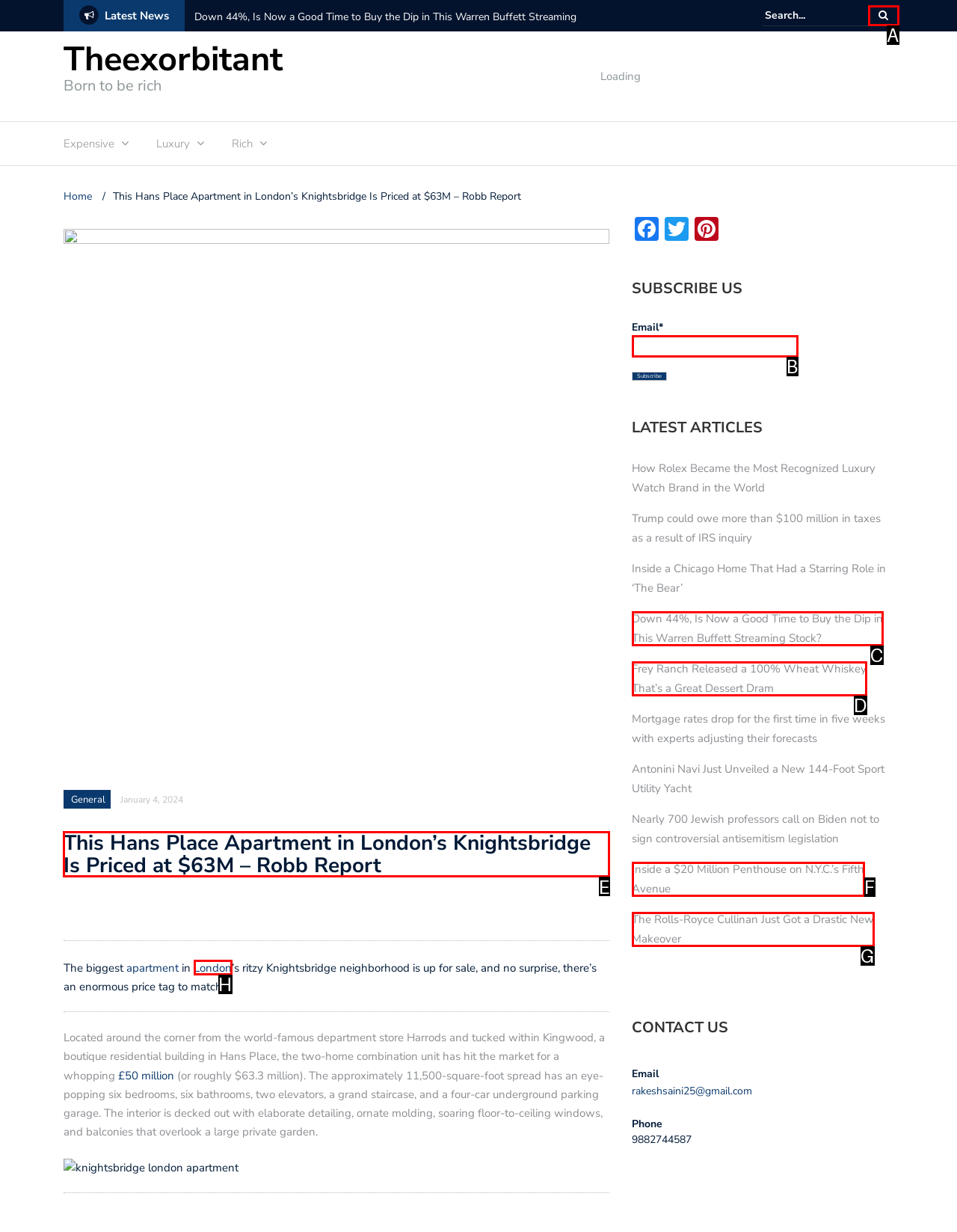Which option should be clicked to execute the task: Read the article about the expensive apartment in London?
Reply with the letter of the chosen option.

E